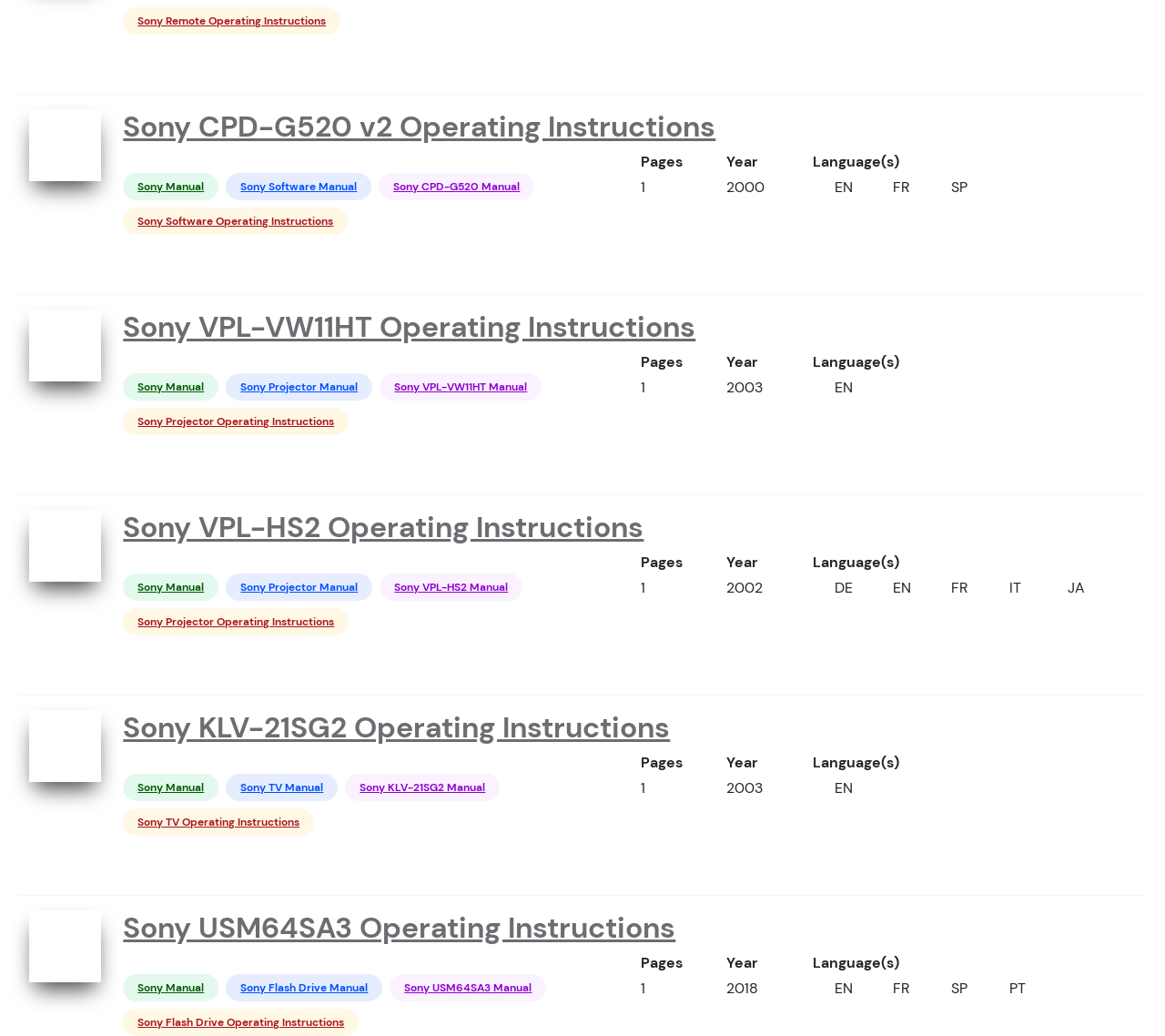Please predict the bounding box coordinates (top-left x, top-left y, bottom-right x, bottom-right y) for the UI element in the screenshot that fits the description: Sony Projector Operating Instructions

[0.106, 0.394, 0.299, 0.42]